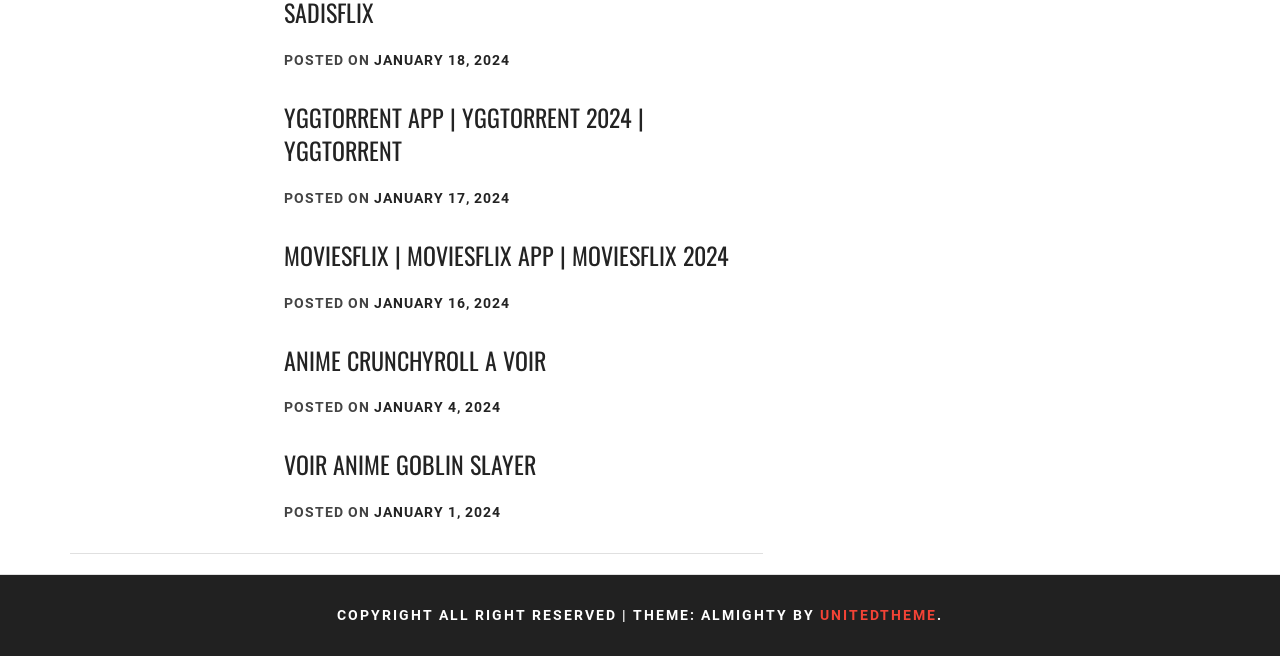Please identify the bounding box coordinates of the area I need to click to accomplish the following instruction: "View MOVIESFLIX | MOVIESFLIX APP | MOVIESFLIX 2024".

[0.222, 0.361, 0.569, 0.416]